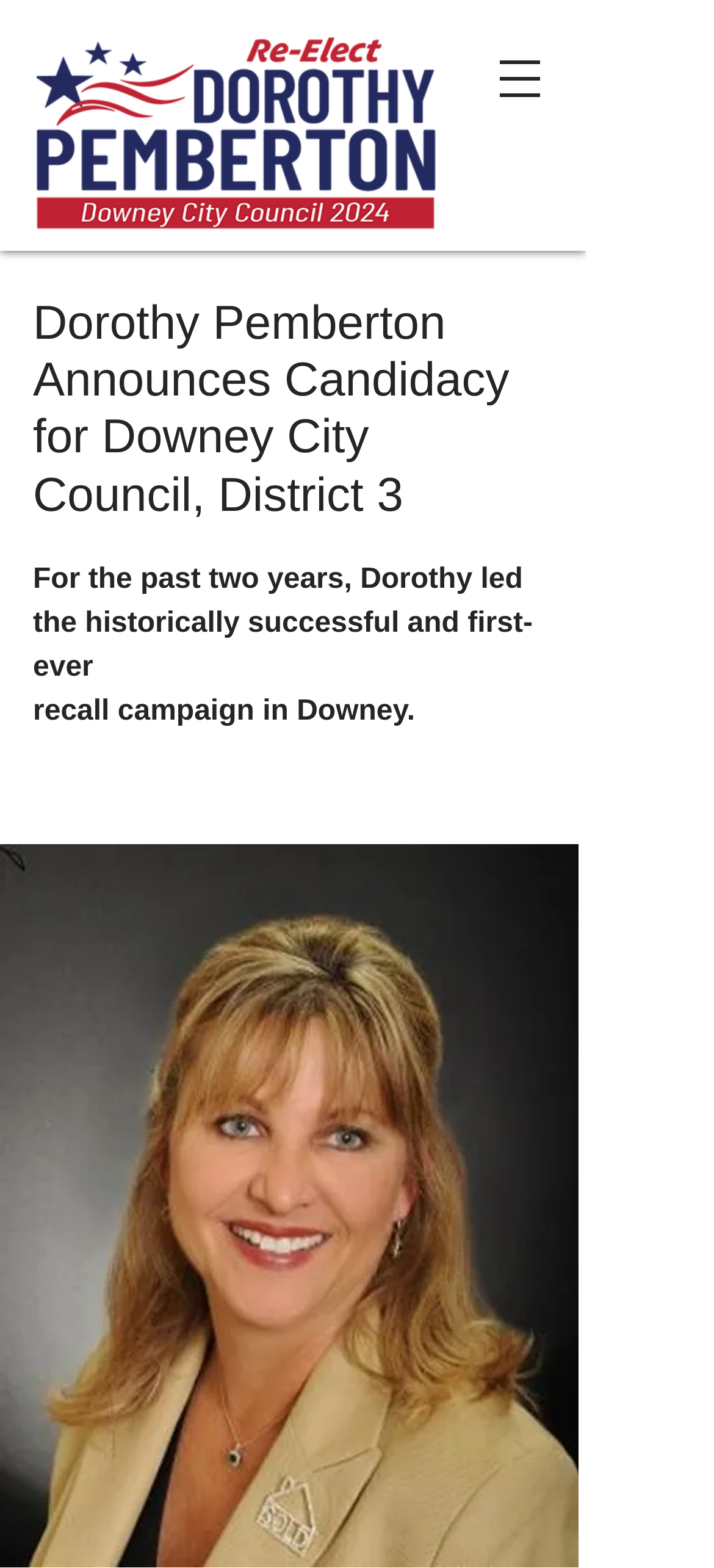Please answer the following query using a single word or phrase: 
What is the name of the person running for Downey City Council?

Dorothy Pemberton